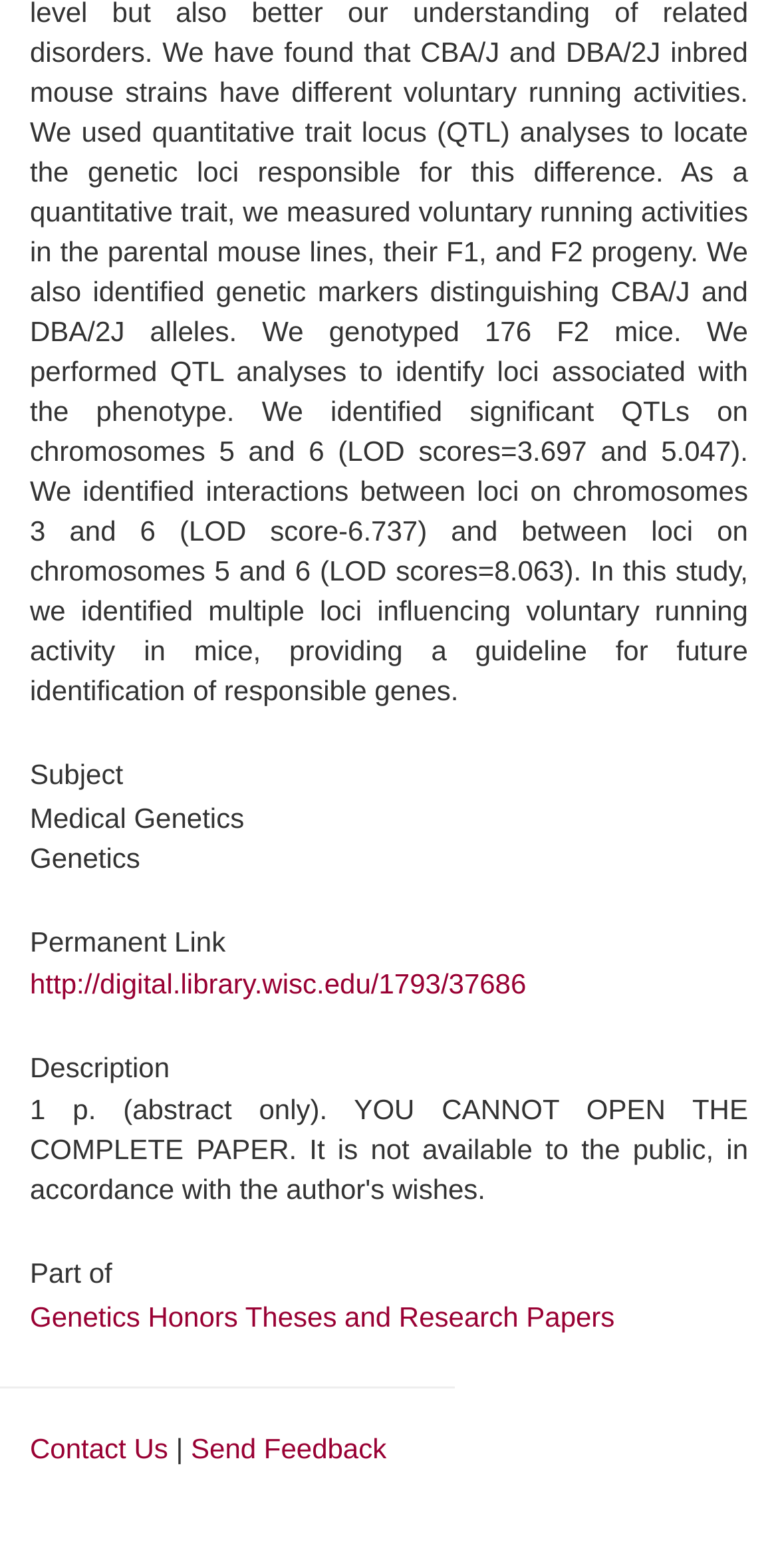Given the element description "Contact Us" in the screenshot, predict the bounding box coordinates of that UI element.

[0.038, 0.913, 0.216, 0.934]